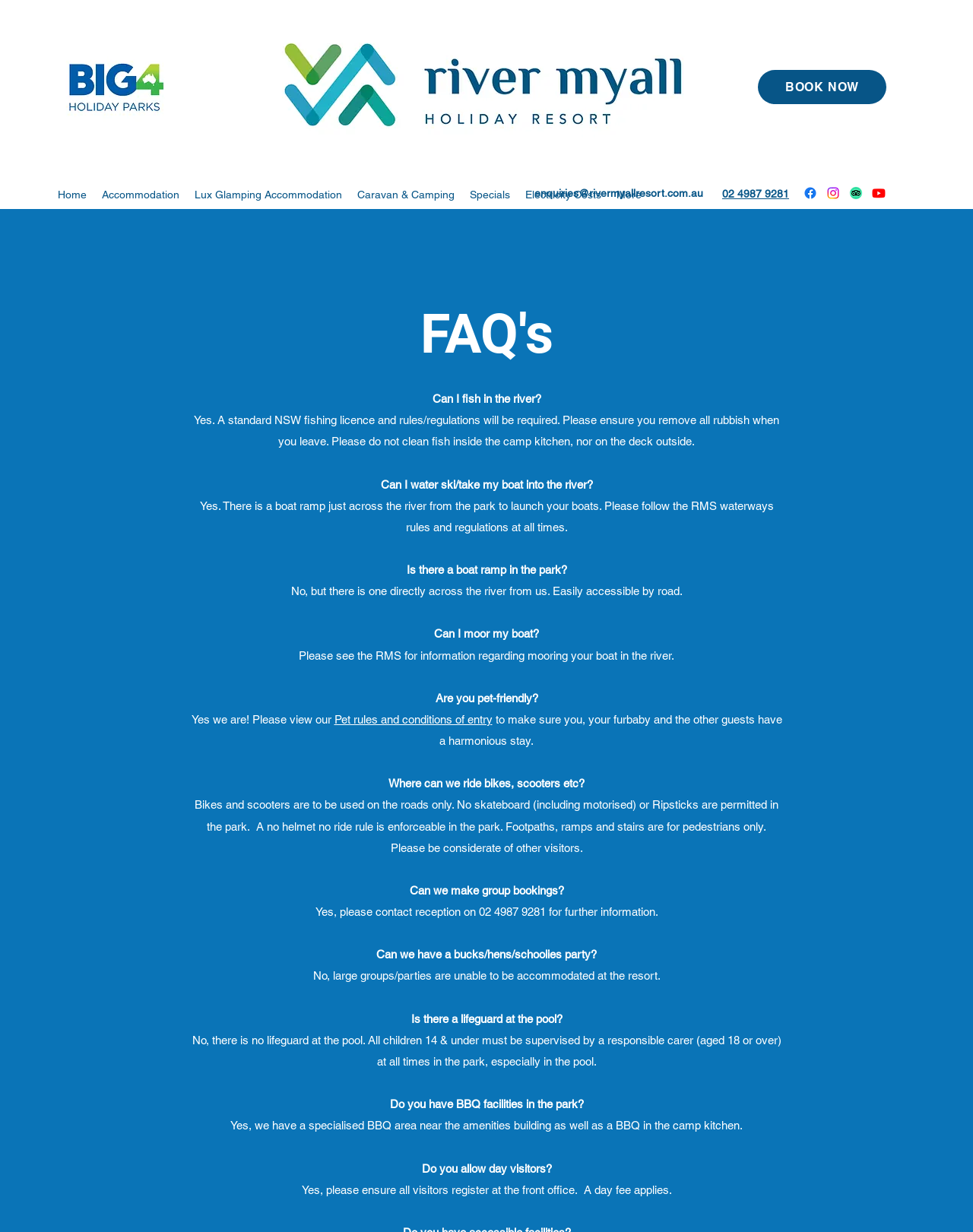Articulate a detailed summary of the webpage's content and design.

The webpage is about the FAQ section of River Myall Holiday Park. At the top left corner, there is a BIG4 logo image, and next to it, a "BOOK NOW" link. Below these elements, there is a navigation menu with links to different sections of the website, including "Home", "Accommodation", "Lux Glamping Accommodation", "Caravan & Camping", "Specials", "Electricity Costs", and "More".

On the right side of the navigation menu, there are contact information links, including an email address and a phone number. Below these links, there is a social media bar with links to Facebook, Instagram, TripAdvisor, and Youtube, each represented by an icon.

In the center of the page, there is a River Myall Logo image, and below it, a heading that reads "FAQ's". The FAQ section is divided into several questions and answers. Each question is a static text element, and the corresponding answer is also a static text element, usually located below the question.

The questions and answers are arranged in a vertical list, with the questions and answers alternating. The questions include "Can I fish in the river?", "Can I water ski/take my boat into the river?", "Is there a boat ramp in the park?", and many others. The answers provide detailed information about the park's policies and facilities.

Overall, the webpage is a comprehensive FAQ section that provides visitors with essential information about River Myall Holiday Park.